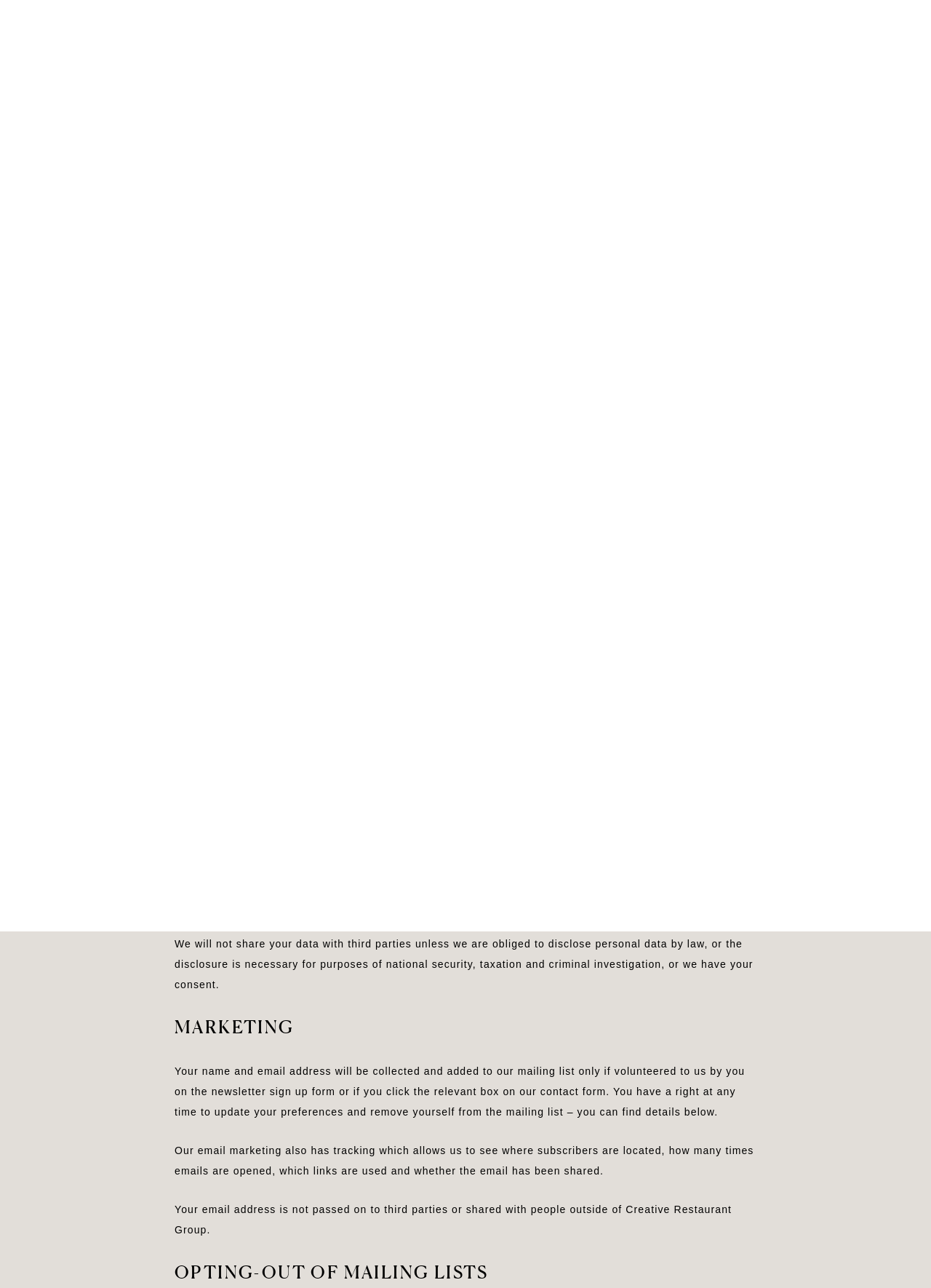Create a full and detailed caption for the entire webpage.

This webpage is about the privacy policy of Creative Restaurant Group. At the top, there are three links: "NEWSLETTER SIGNUP" on the left, "CAREERS" on the right, and the Creative Restaurant Group logo in the middle. Below the logo, there is a heading "PRIVACY POLICY" followed by a paragraph explaining how the company collects information about users when they use the website and how they process and store personal information.

The page is divided into several sections, each with a heading. The first section is "HOW WE COLLECT INFORMATION", which explains that the company collects information when users sign up to their mailing list or complete contact forms, and that their web servers automatically log the IP address of users' computers. The section also mentions that website usage information is collected using cookies.

The next section is "USE OF PERSONAL INFORMATION", which explains that the company processes personal information for purposes such as providing information about products and services, and dealing with enquiries and requests.

The following sections are "DISCLOSURES", "MARKETING", and "OPTING-OUT OF MAILING LISTS". The "DISCLOSURES" section explains that the company will not share users' data with third parties unless required by law or with users' consent. The "MARKETING" section explains how users' names and email addresses are collected and used for marketing purposes, and that users have the right to update their preferences and remove themselves from the mailing list. The "OPTING-OUT OF MAILING LISTS" section is located at the bottom of the page.